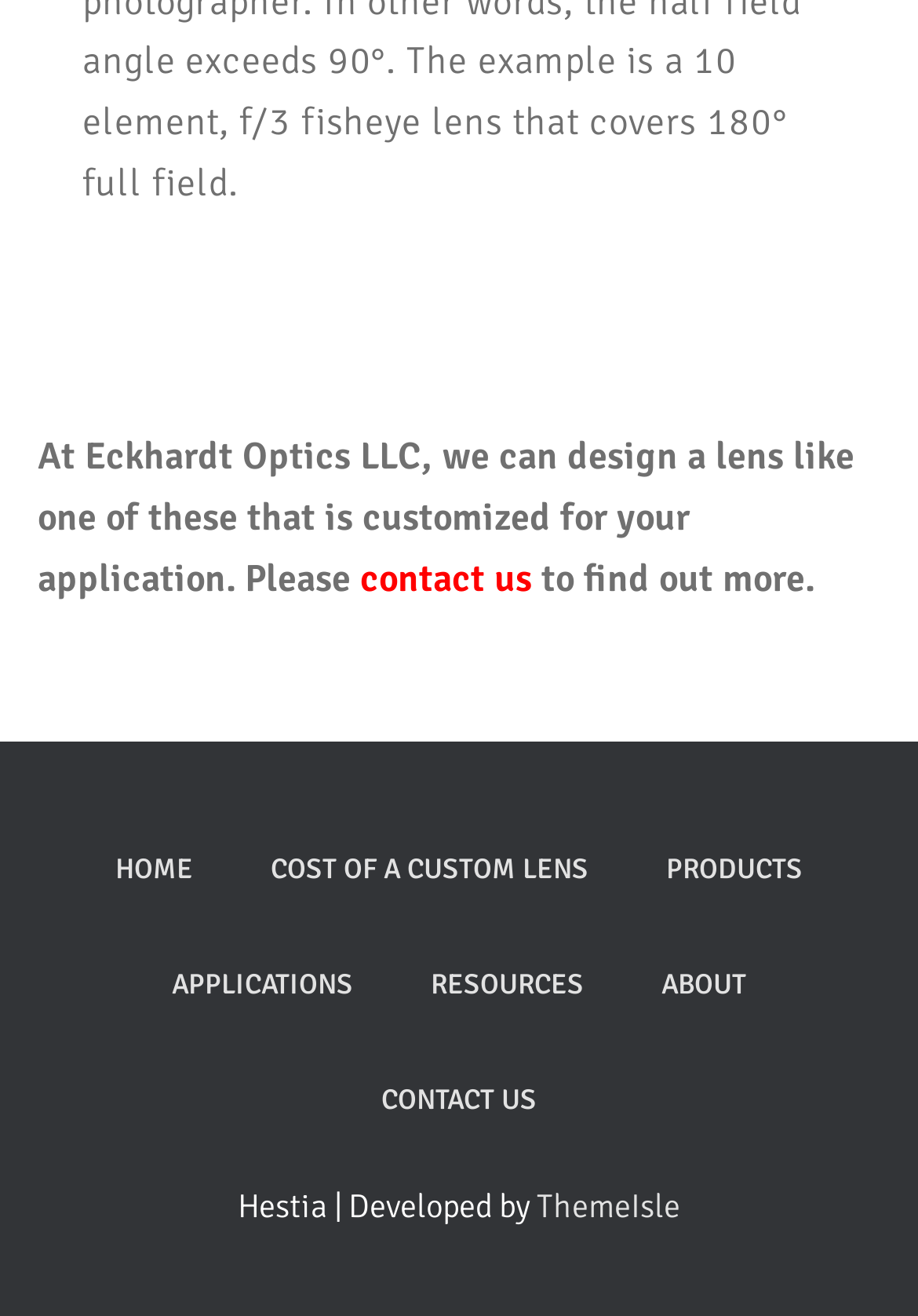Please identify the bounding box coordinates of the area that needs to be clicked to follow this instruction: "view products".

[0.687, 0.617, 0.913, 0.705]